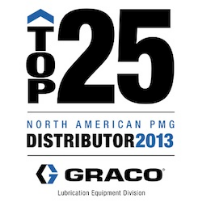Detail every visible element in the image extensively.

The image prominently features a logo announcing "TOP 25 NORTH AMERICAN PMG DISTRIBUTOR 2013." This recognition is awarded to distributors in the lubrication equipment sector, showcasing their outstanding performance and service within the industry. The logo includes the Graco brand, known for its high-quality lubrication equipment. The design emphasizes the significance of this achievement with bold typography, underscoring reliability and excellence in lubrication solutions. This accolade reflects the commitment to quality and customer satisfaction that characterizes Graco's Lubrication Equipment Division.